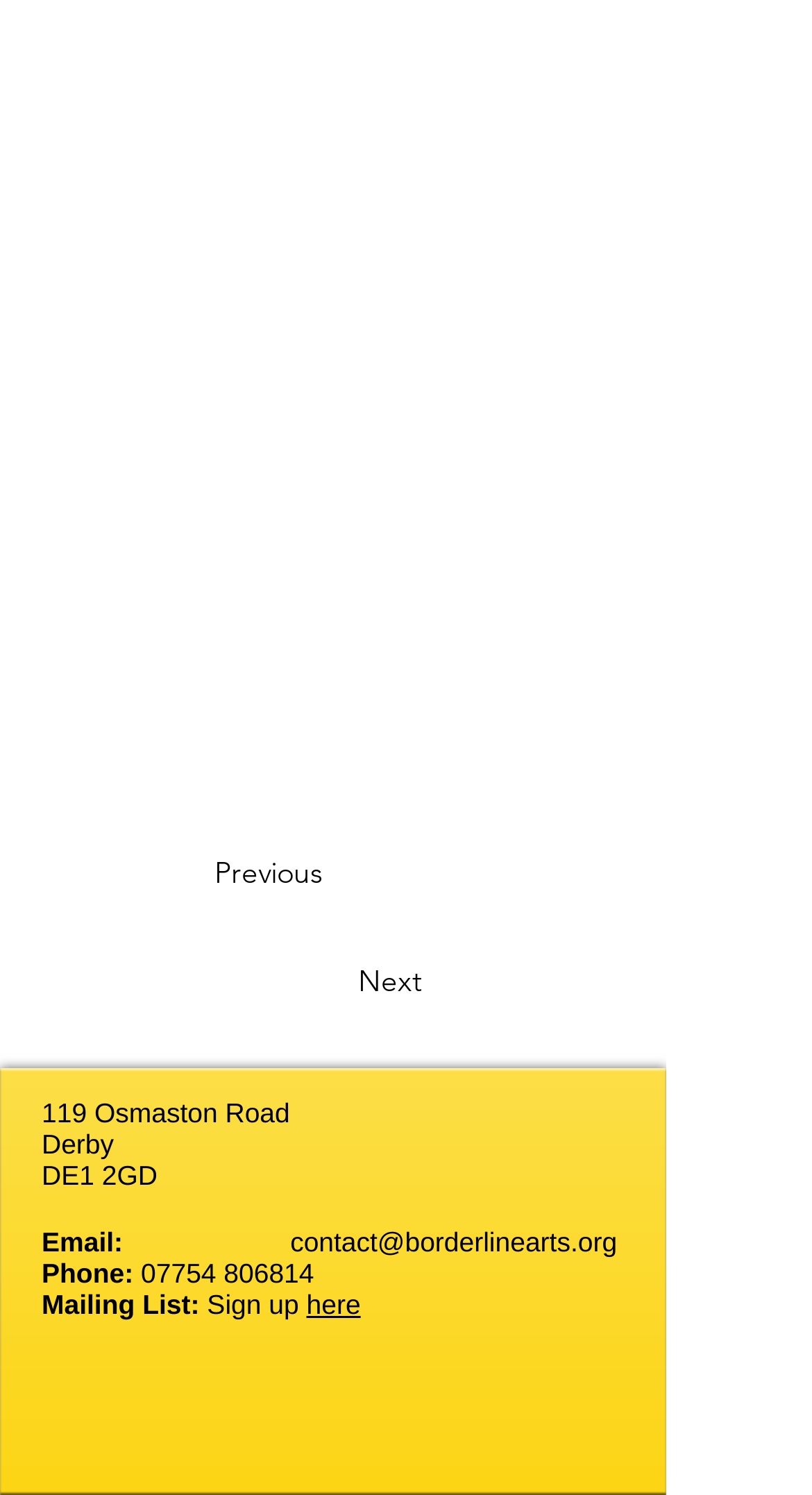How can I contact Borderline Arts via email?
Please respond to the question with a detailed and well-explained answer.

I found the email address by looking at the link element in the contentinfo section of the webpage, which is labeled as 'Email:'.